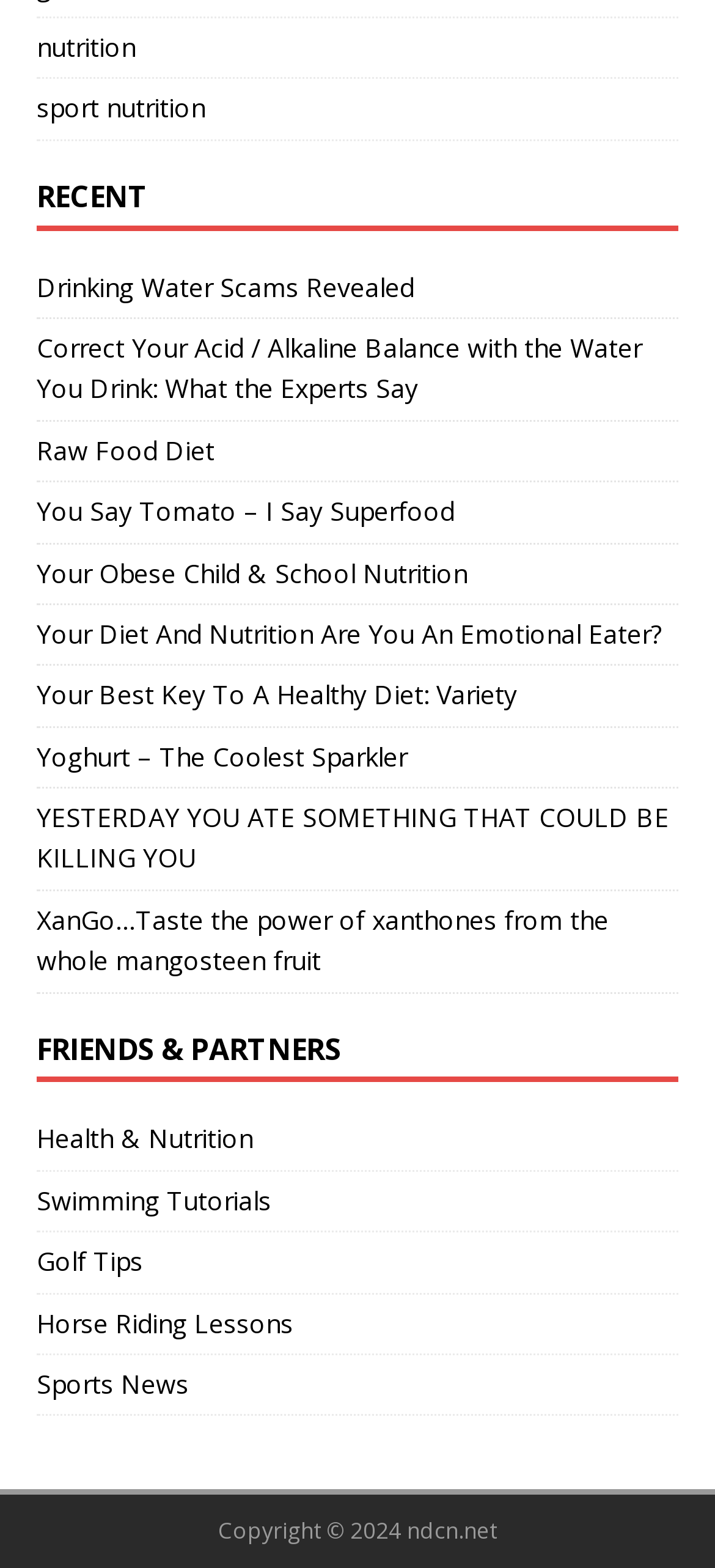Find the bounding box coordinates for the area that must be clicked to perform this action: "read about Drinking Water Scams Revealed".

[0.051, 0.171, 0.579, 0.194]